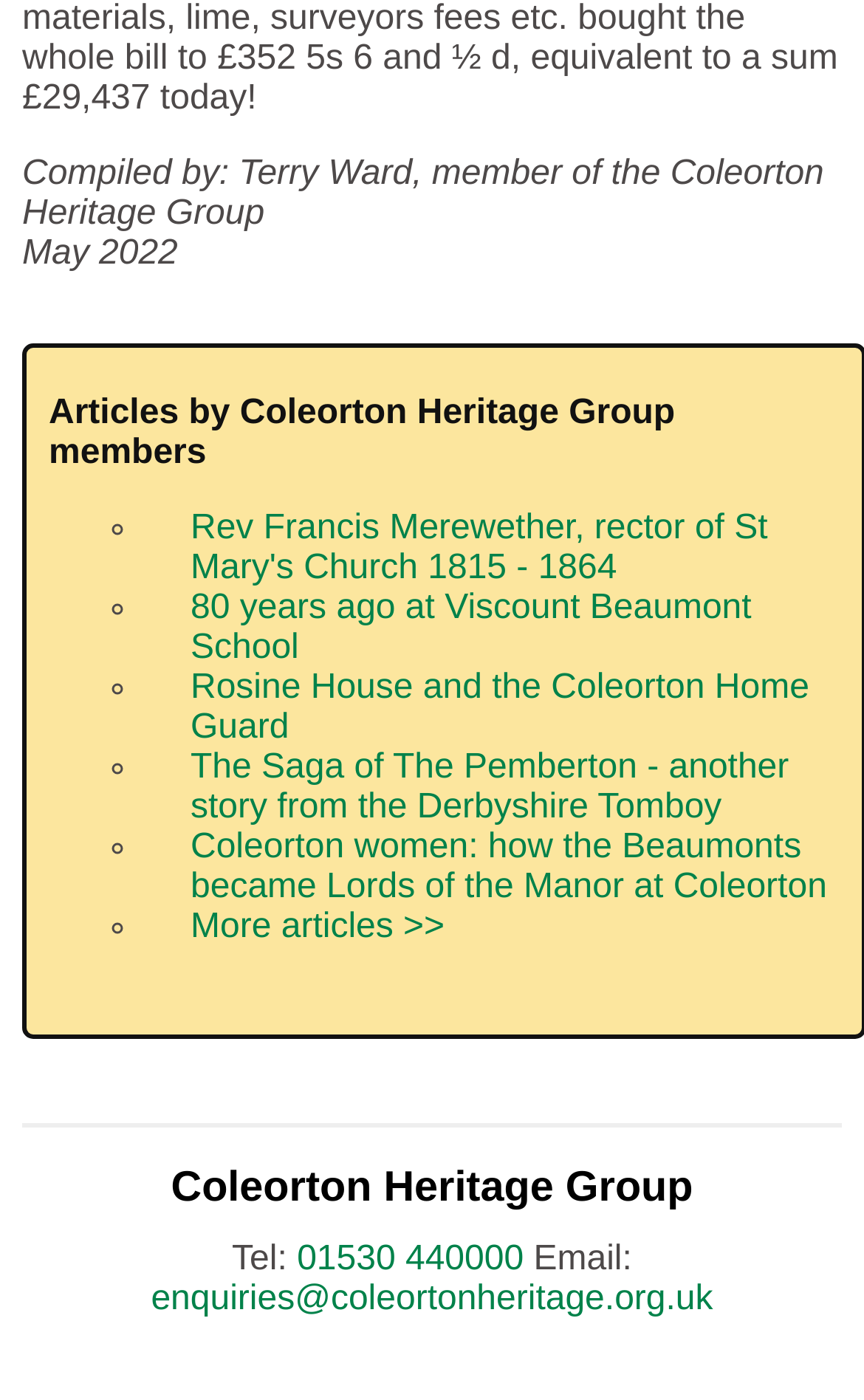Reply to the question with a single word or phrase:
Who compiled the articles?

Terry Ward